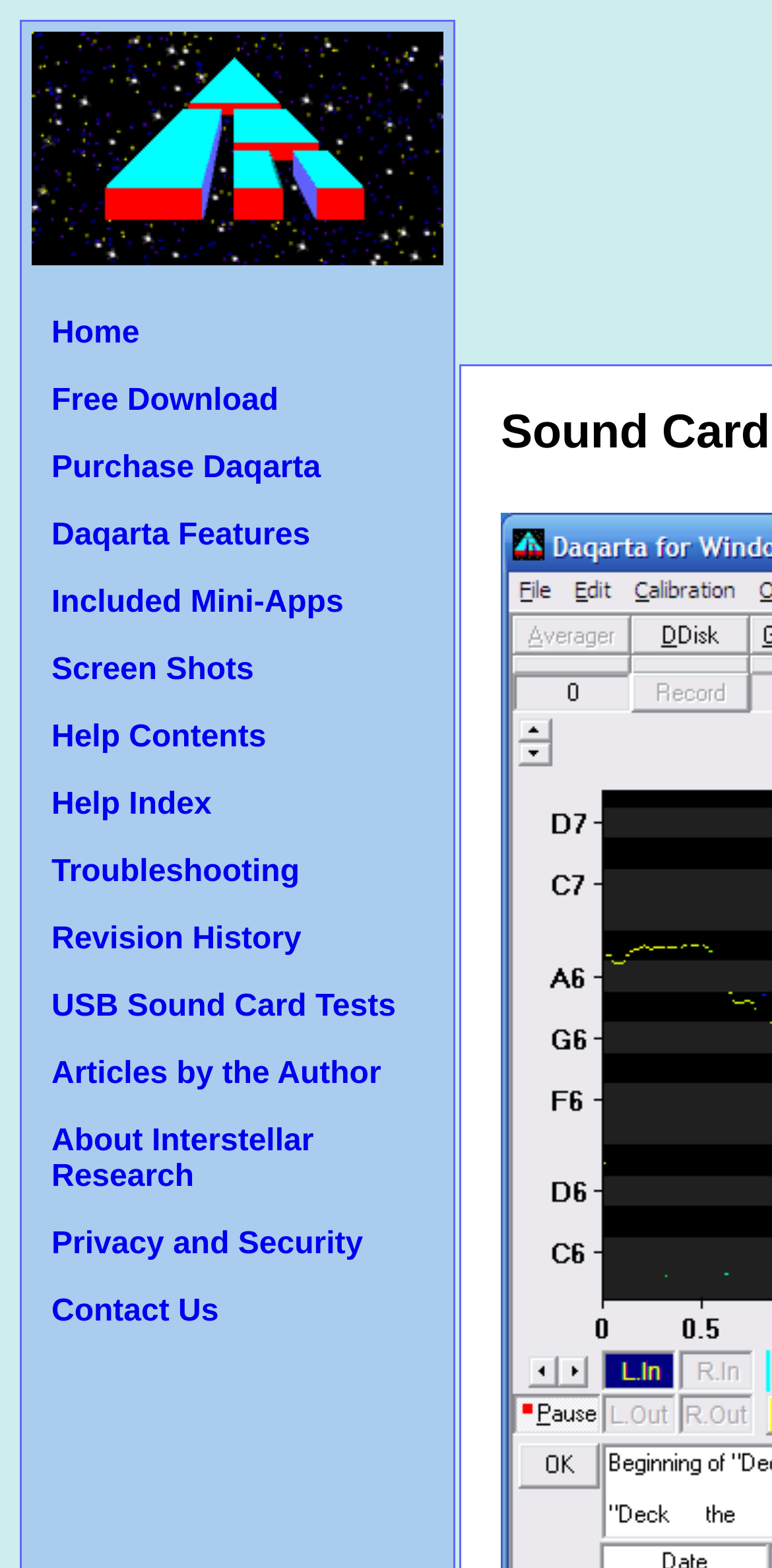Please find the bounding box coordinates (top-left x, top-left y, bottom-right x, bottom-right y) in the screenshot for the UI element described as follows: Privacy and Security

[0.067, 0.783, 0.47, 0.804]